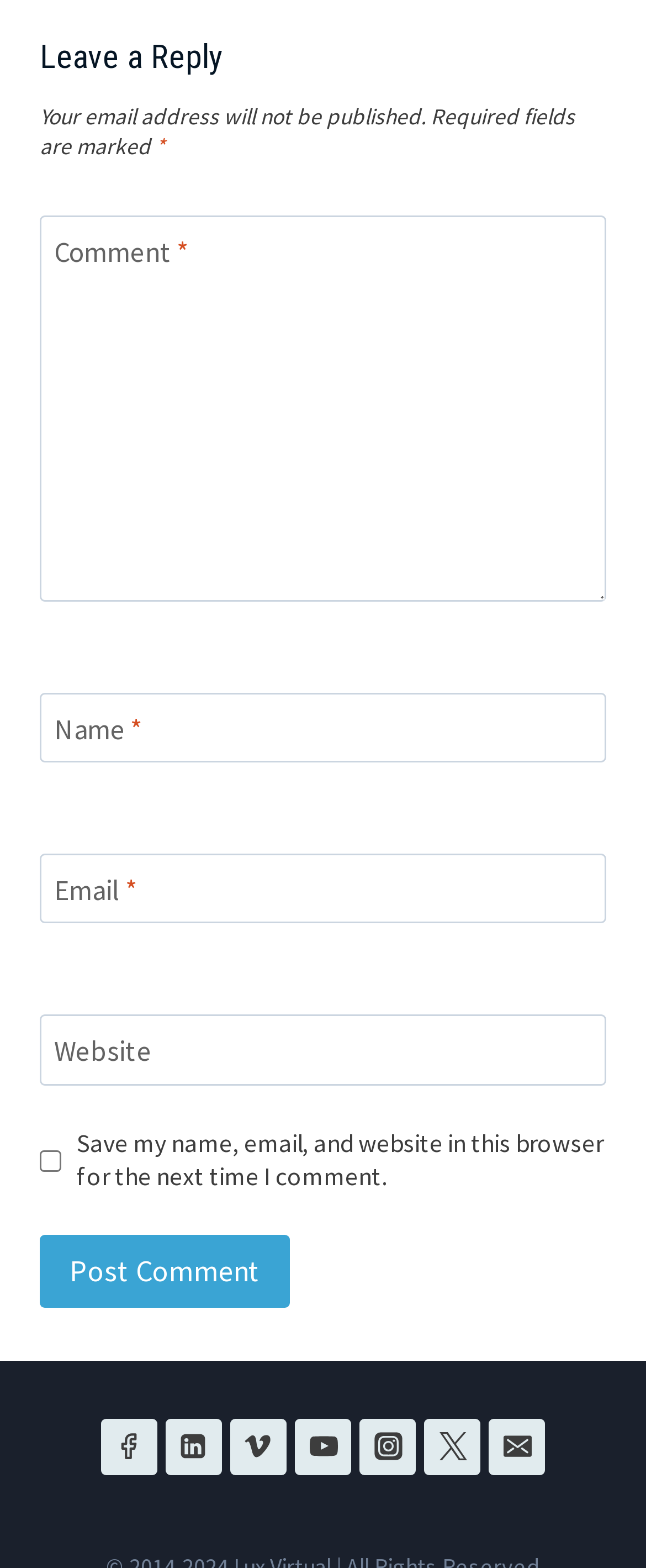Can you pinpoint the bounding box coordinates for the clickable element required for this instruction: "Enter your name"? The coordinates should be four float numbers between 0 and 1, i.e., [left, top, right, bottom].

[0.062, 0.441, 0.938, 0.487]